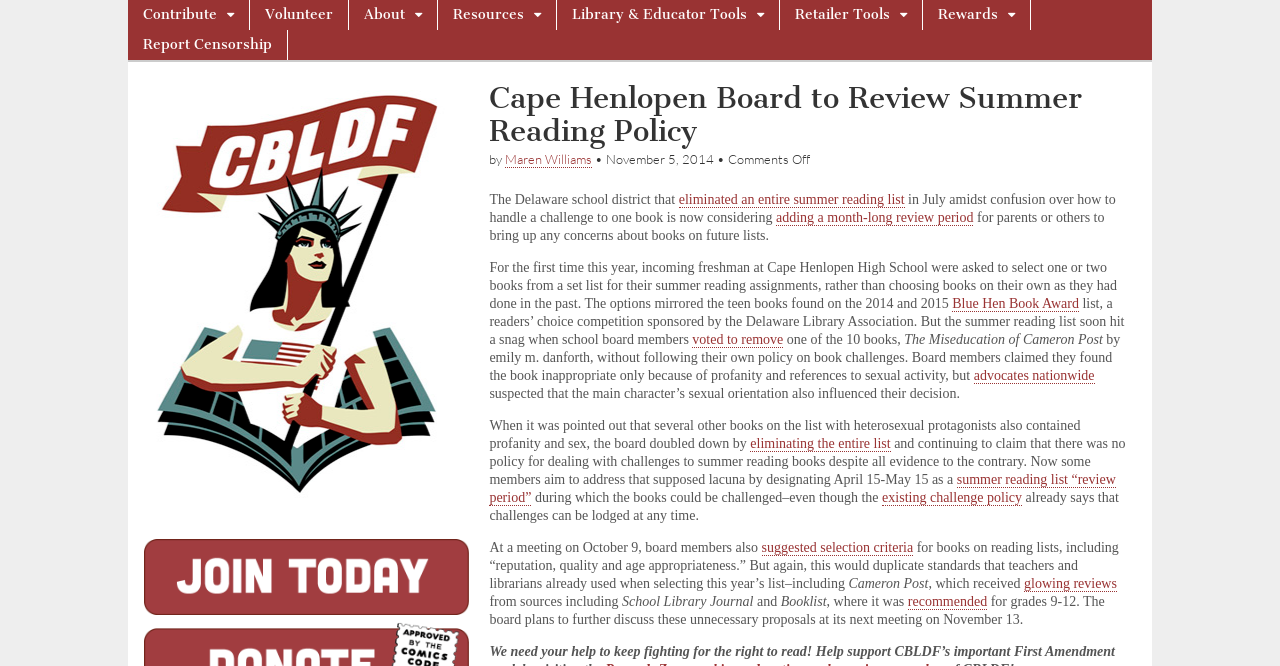Identify the bounding box coordinates for the element you need to click to achieve the following task: "Check the 'Rewards' section". The coordinates must be four float values ranging from 0 to 1, formatted as [left, top, right, bottom].

[0.721, 0.0, 0.805, 0.045]